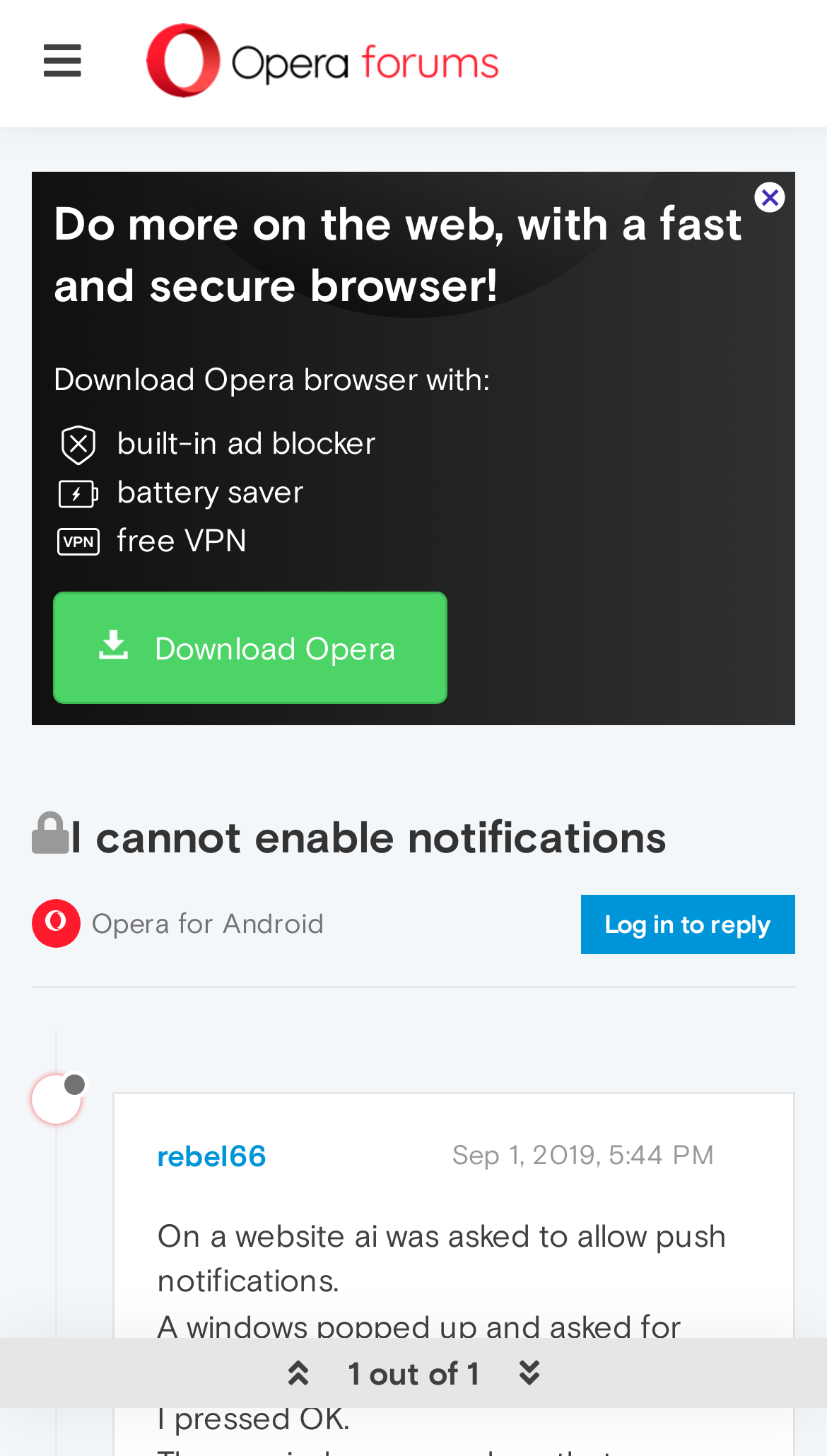Provide a brief response to the question below using a single word or phrase: 
What is the username of the user who posted the question?

rebel66